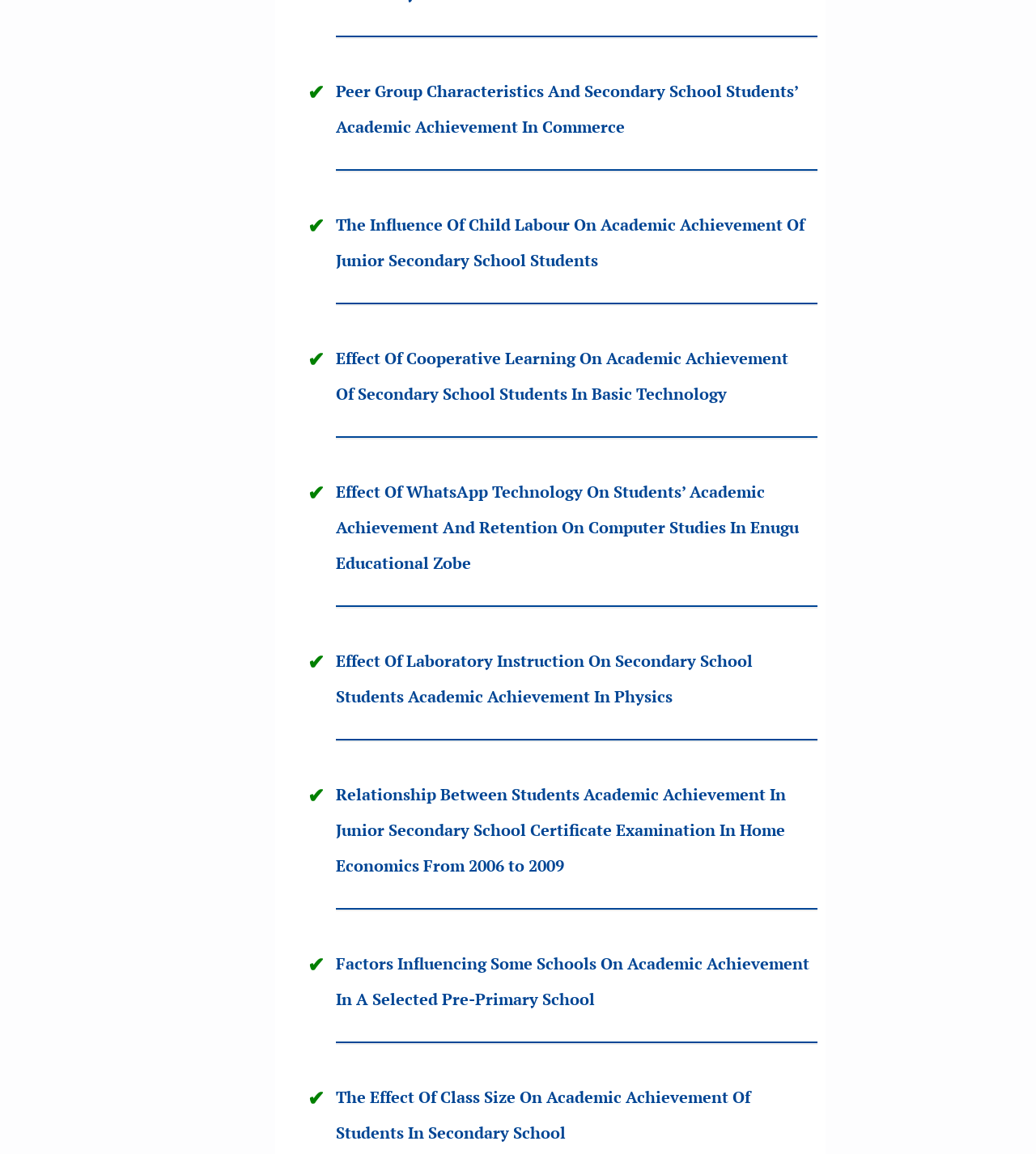Could you find the bounding box coordinates of the clickable area to complete this instruction: "Explore Effect Of Cooperative Learning On Academic Achievement Of Secondary School Students In Basic Technology"?

[0.324, 0.301, 0.761, 0.351]